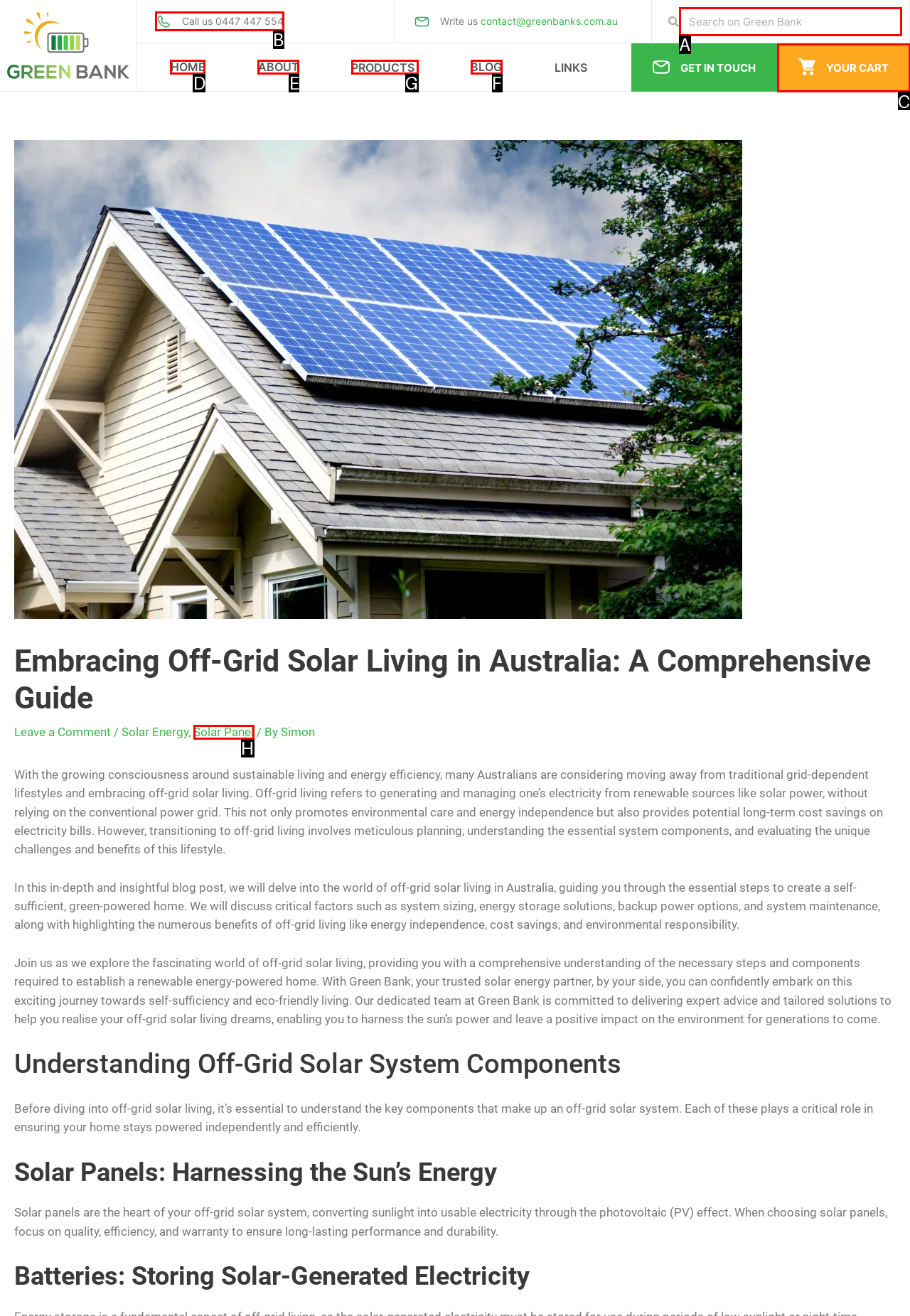Identify the letter of the UI element you should interact with to perform the task: Click the 'YOUR CART' link
Reply with the appropriate letter of the option.

C